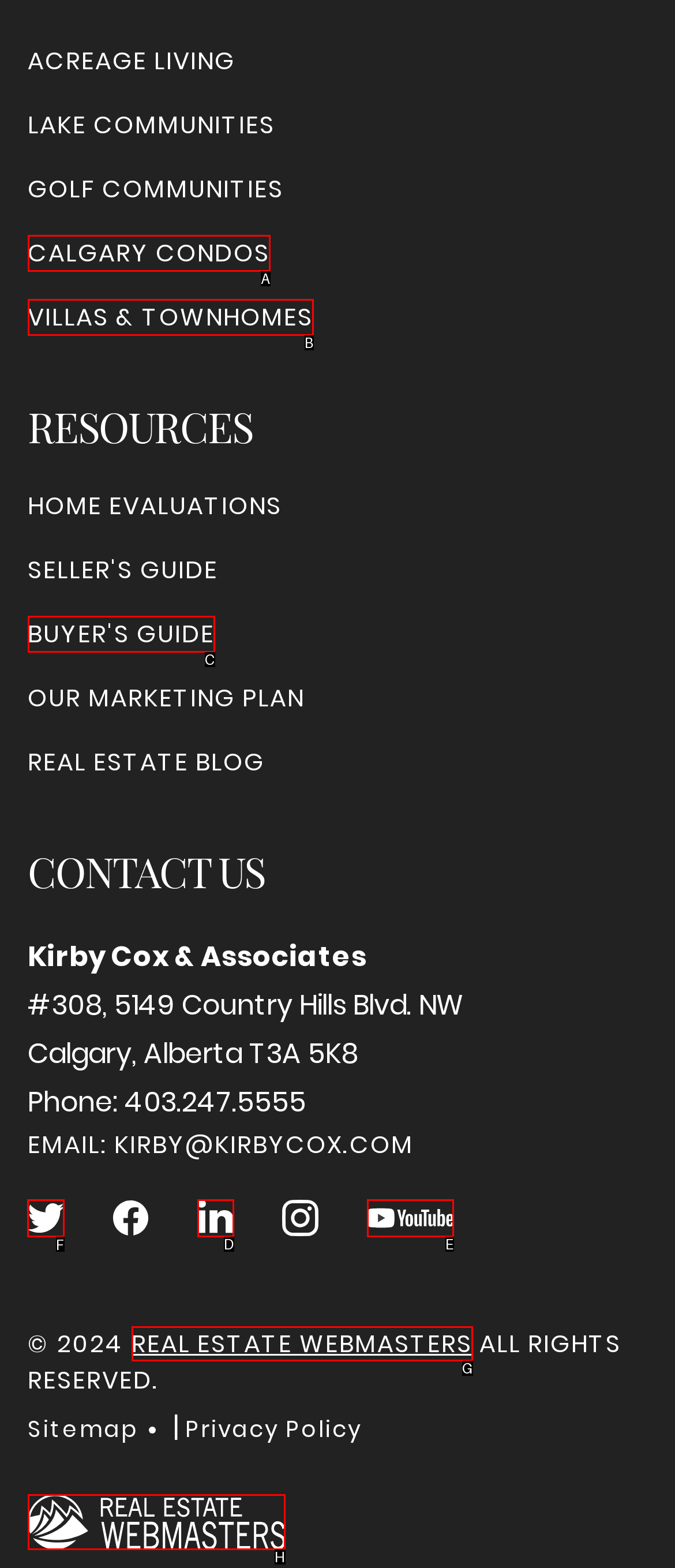Identify the correct option to click in order to complete this task: Follow us on Twitter
Answer with the letter of the chosen option directly.

F